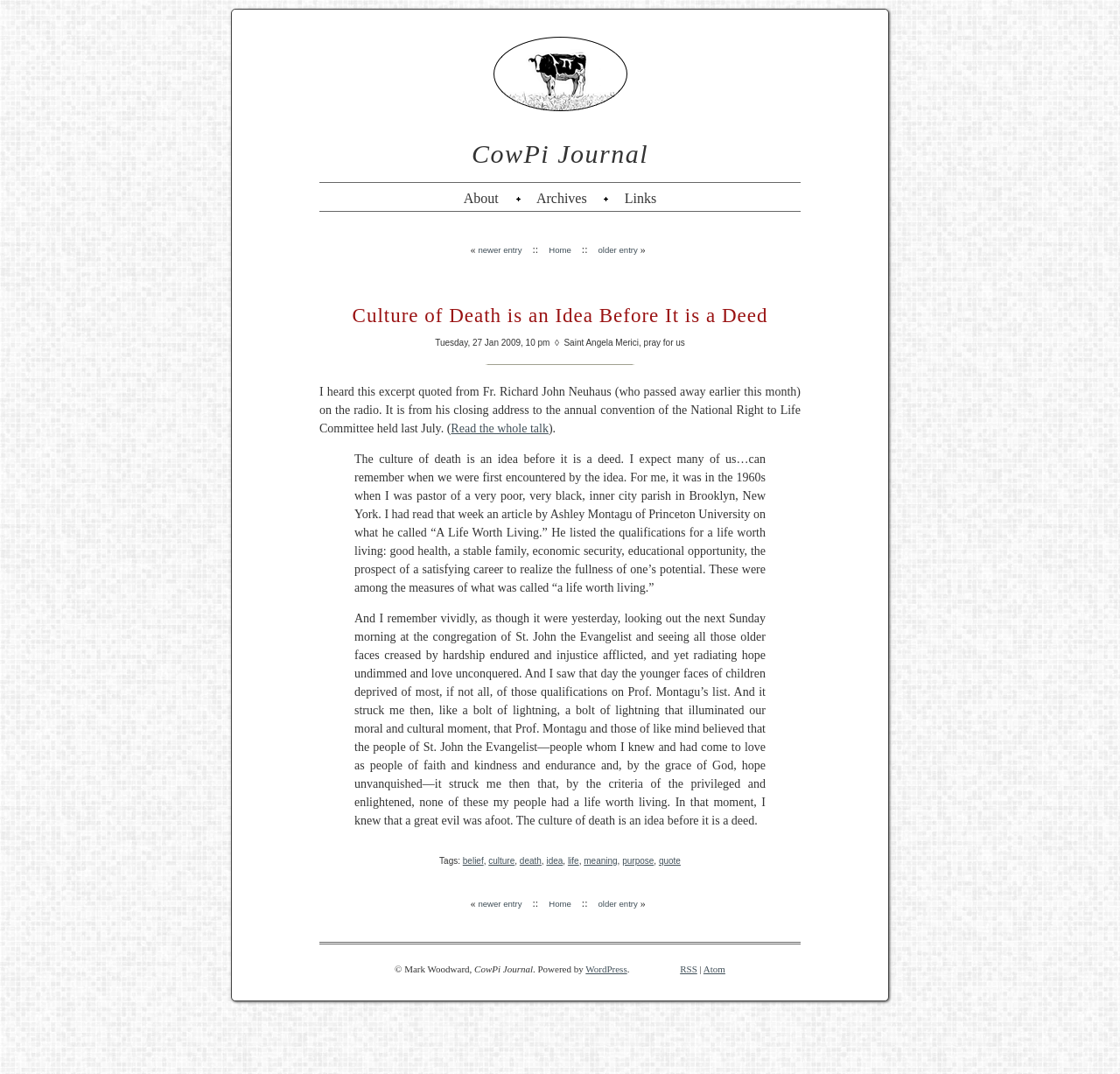Could you find the bounding box coordinates of the clickable area to complete this instruction: "visit about page"?

[0.412, 0.171, 0.447, 0.195]